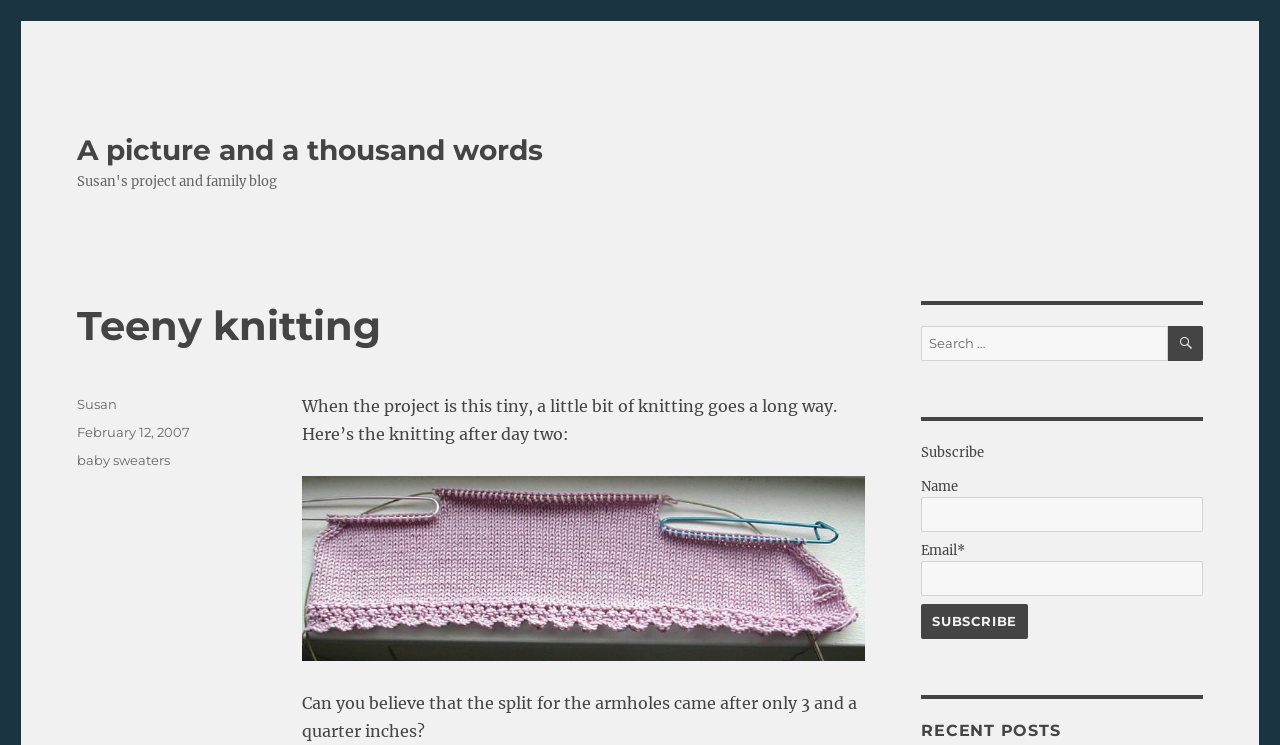Find the bounding box coordinates for the UI element that matches this description: "parent_node: Email* name="esfpx_email"".

[0.72, 0.753, 0.94, 0.8]